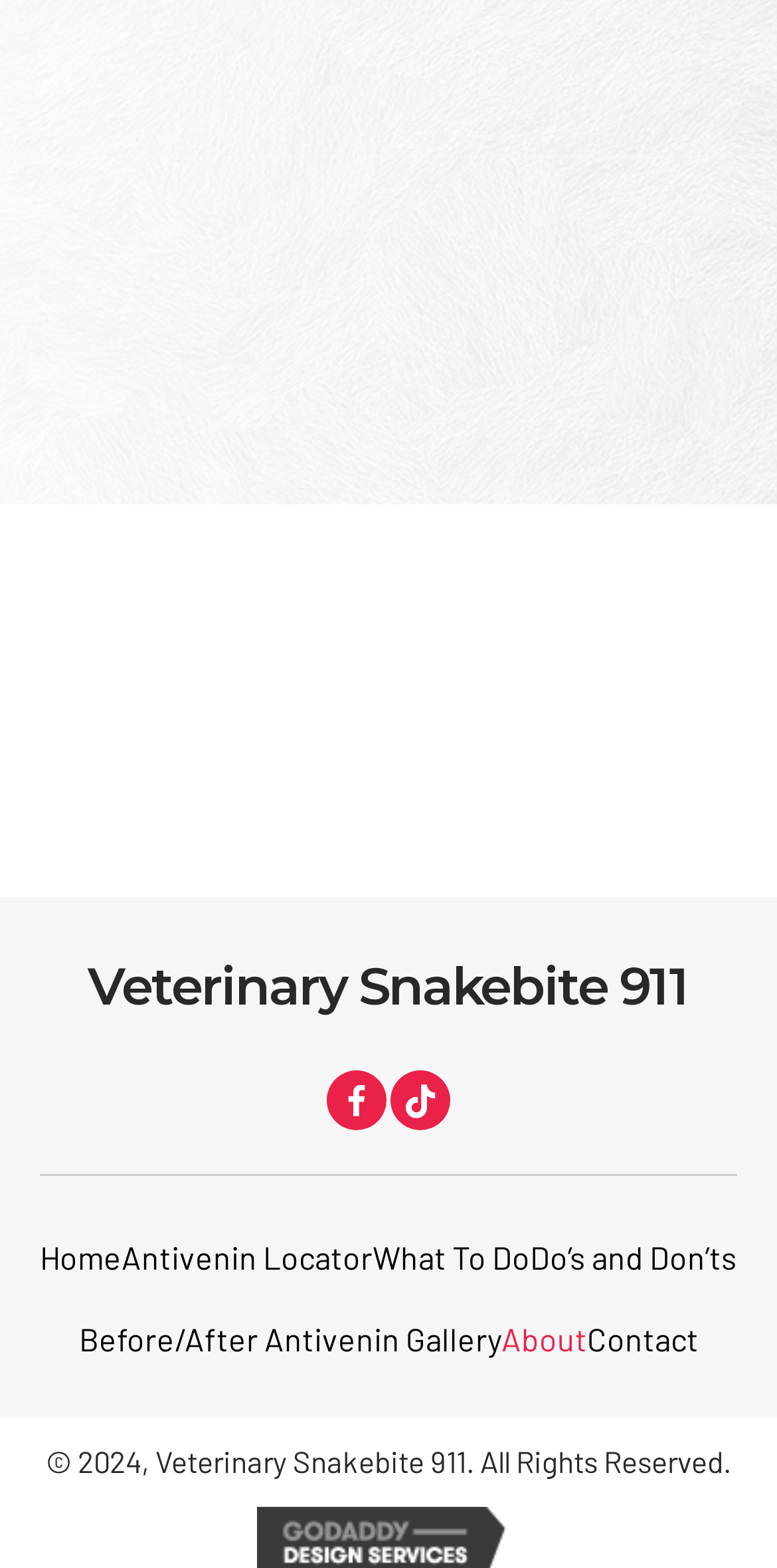Provide the bounding box coordinates for the specified HTML element described in this description: "Home". The coordinates should be four float numbers ranging from 0 to 1, in the format [left, top, right, bottom].

[0.051, 0.777, 0.156, 0.828]